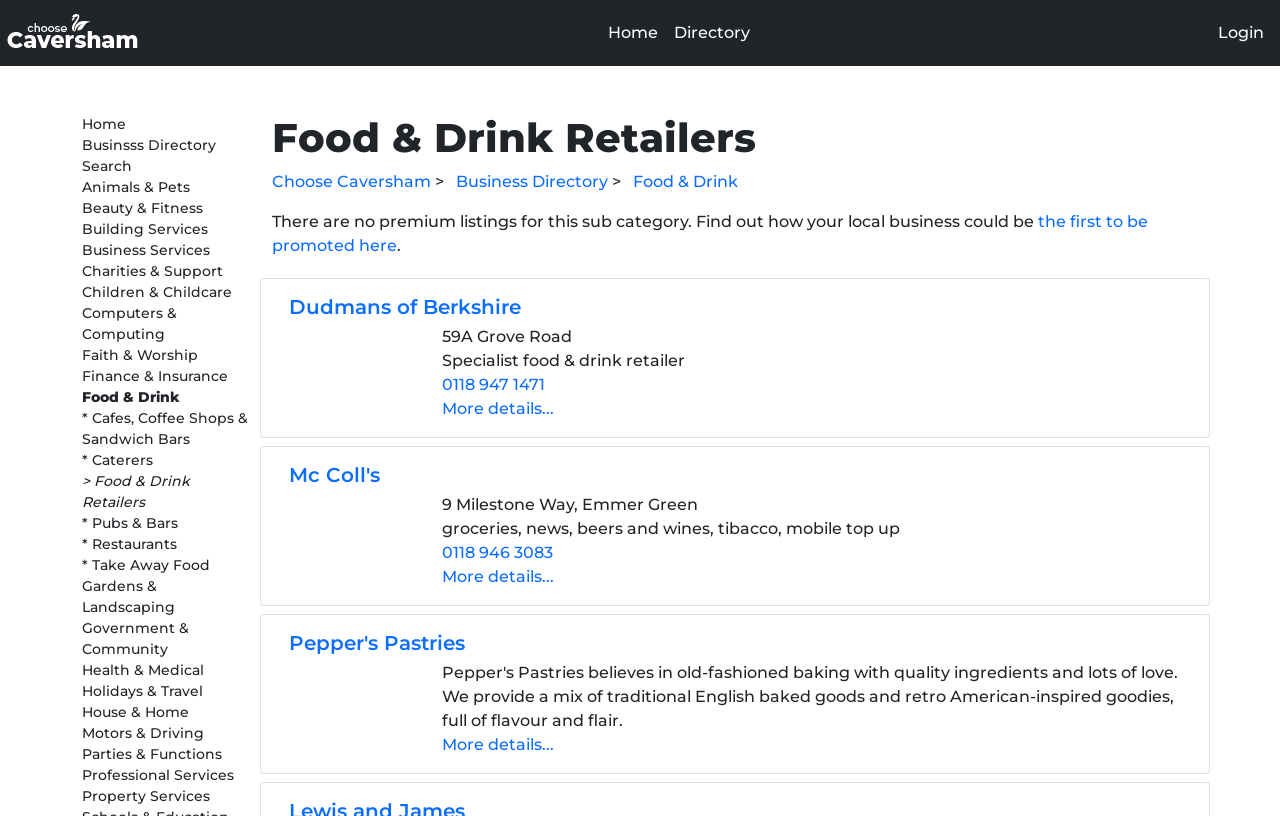Locate the UI element described by Gardens & Landscaping in the provided webpage screenshot. Return the bounding box coordinates in the format (top-left x, top-left y, bottom-right x, bottom-right y), ensuring all values are between 0 and 1.

[0.064, 0.707, 0.137, 0.755]